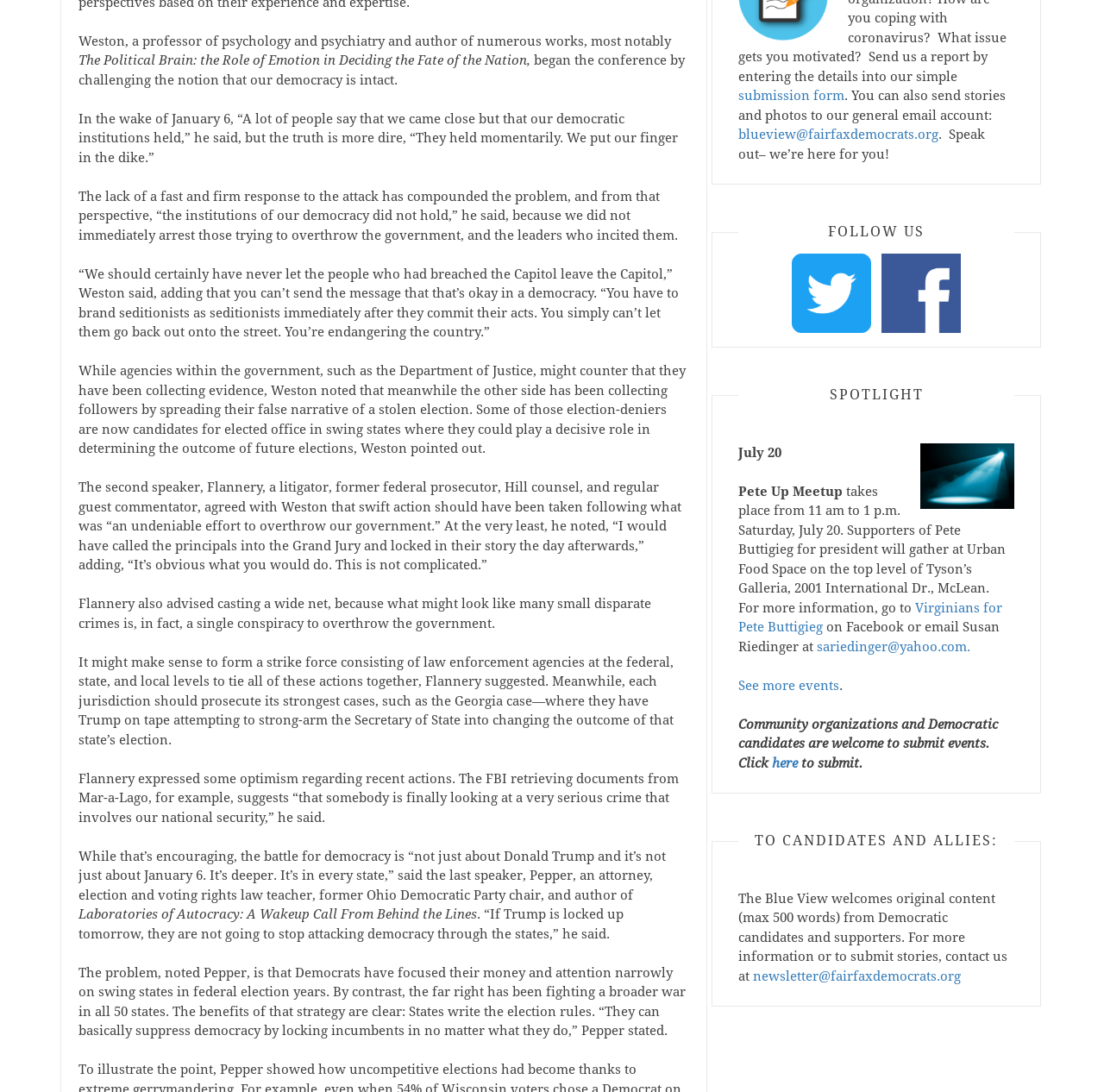What is the purpose of the submission form?
Using the image, answer in one word or phrase.

To send stories and photos